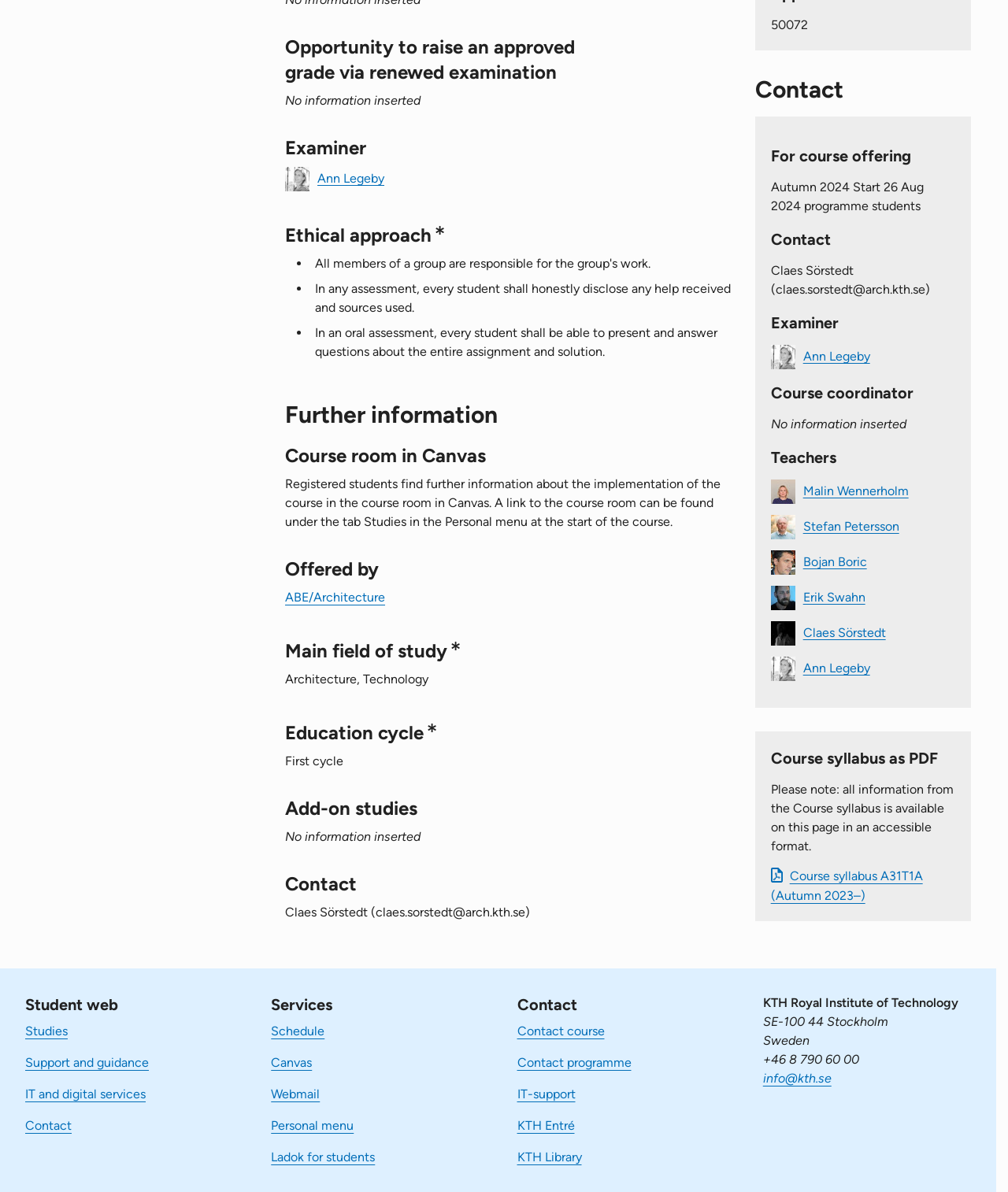Indicate the bounding box coordinates of the clickable region to achieve the following instruction: "Open the 'Studies' page."

[0.025, 0.858, 0.067, 0.871]